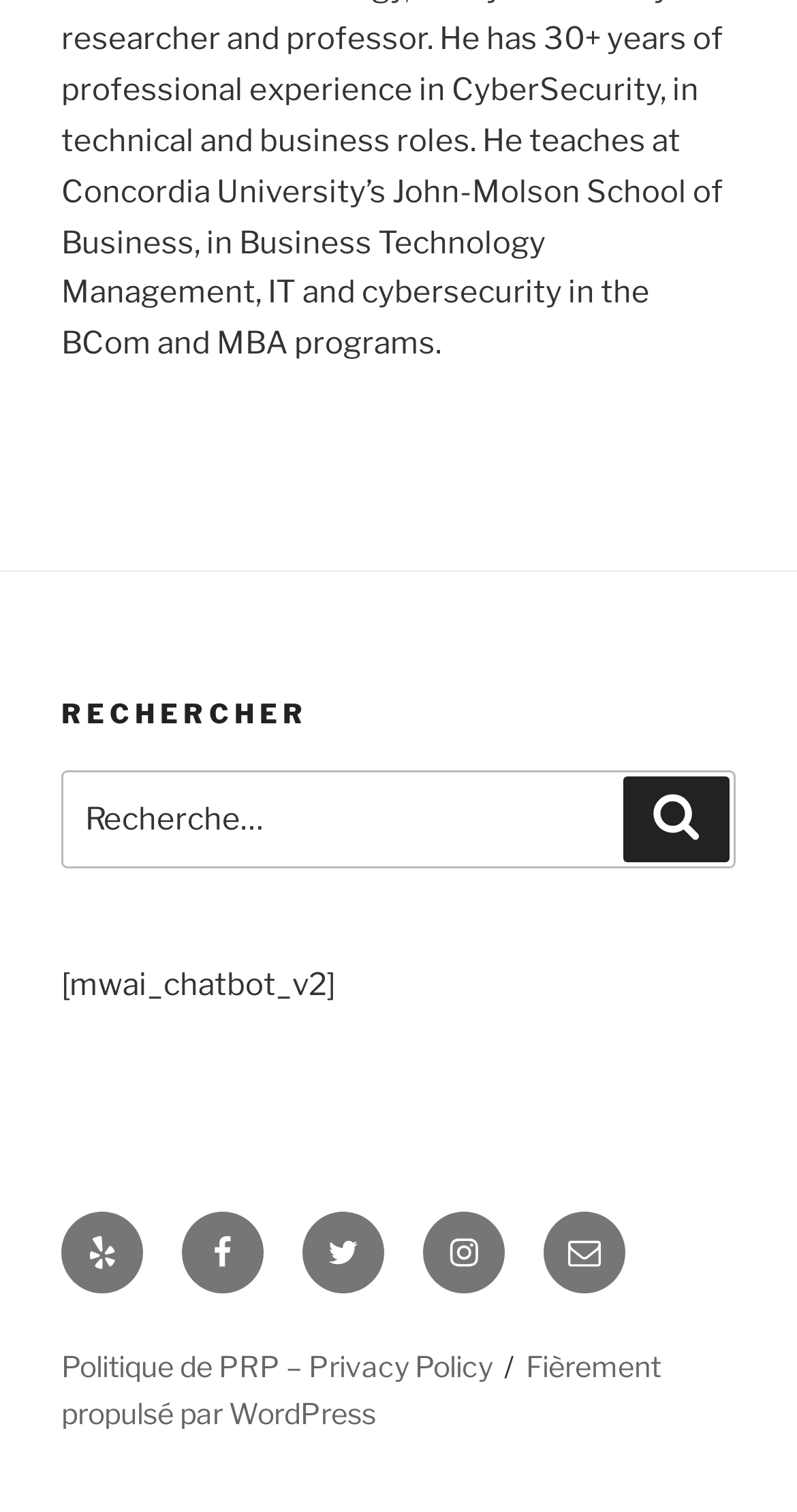What is the purpose of the 'mwai_chatbot_v2' text?
Using the image, provide a concise answer in one word or a short phrase.

Unknown